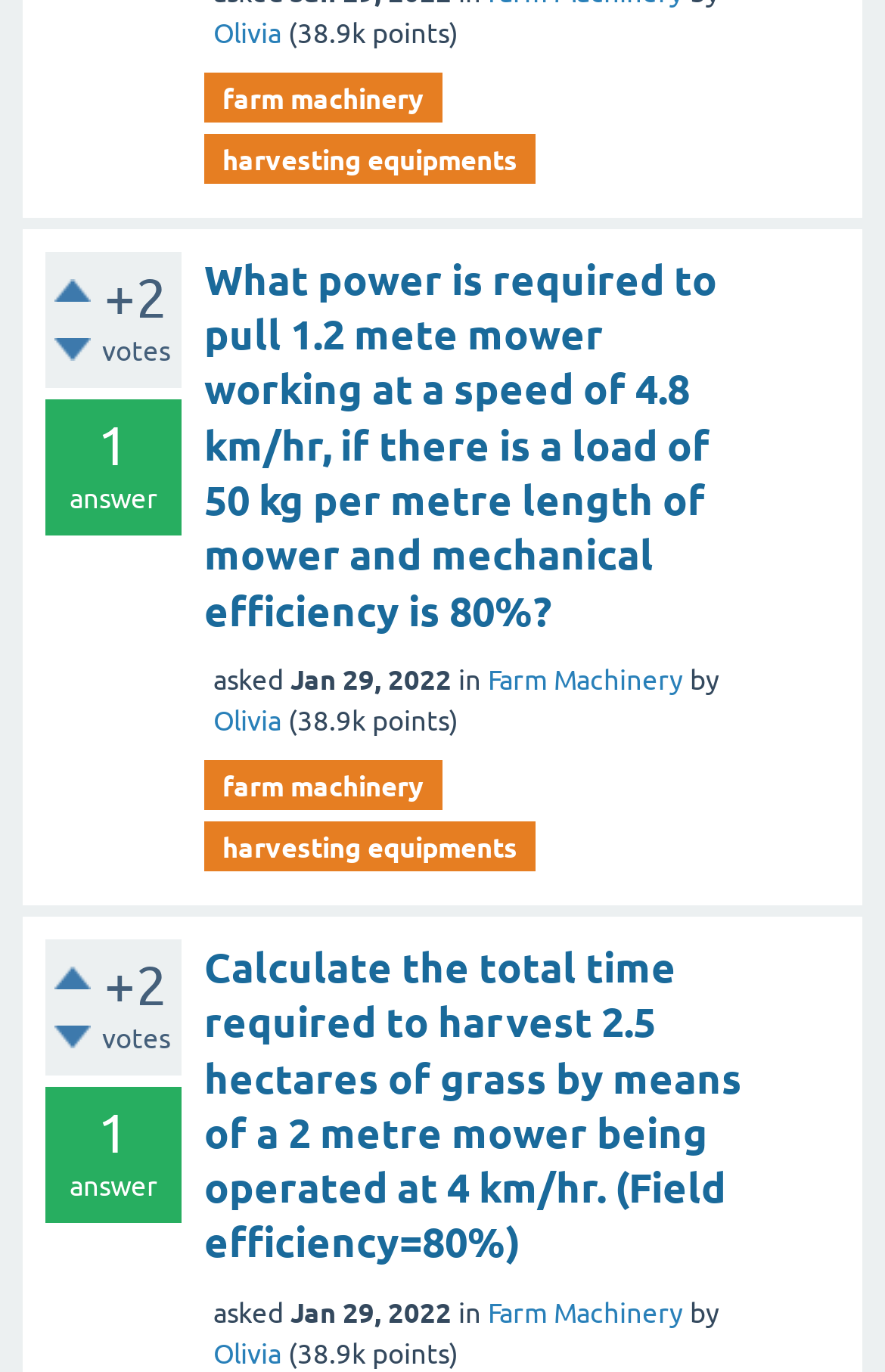Identify the bounding box coordinates of the section that should be clicked to achieve the task described: "Click on the '-' button".

[0.062, 0.246, 0.103, 0.263]